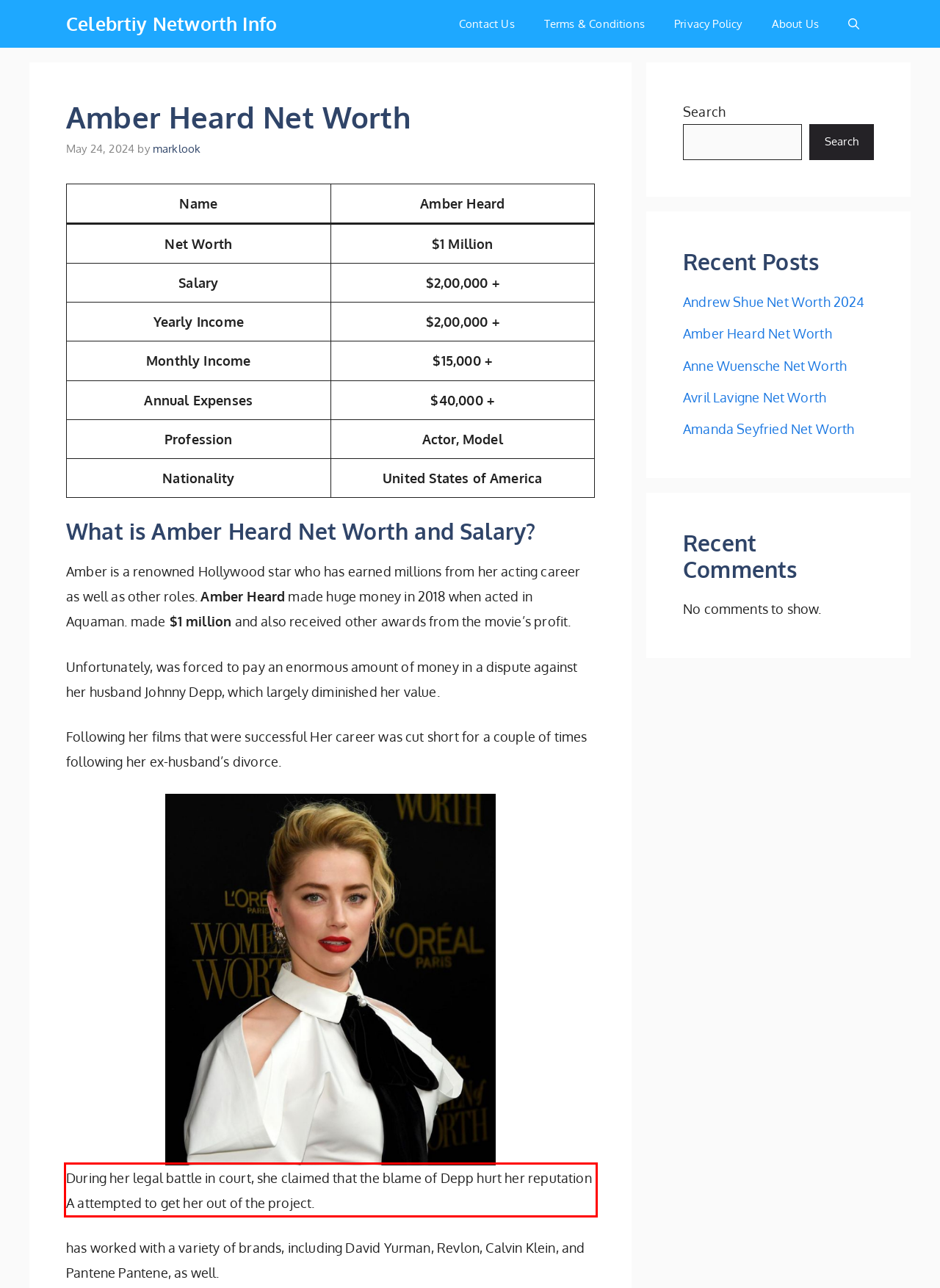Examine the webpage screenshot and use OCR to recognize and output the text within the red bounding box.

During her legal battle in court, she claimed that the blame of Depp hurt her reputation A attempted to get her out of the project.